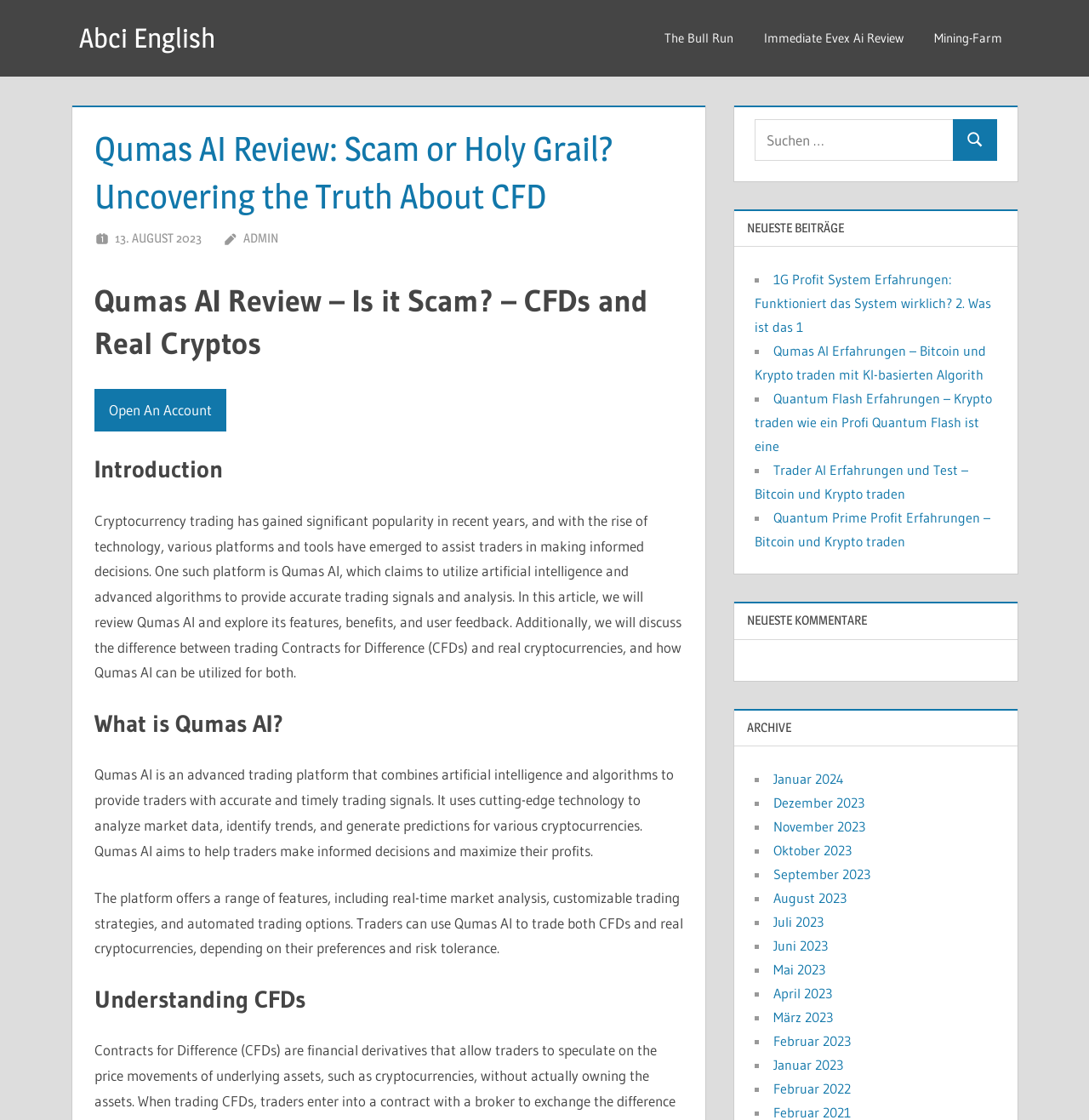Refer to the image and provide a thorough answer to this question:
What is the purpose of the 'Open An Account' button?

The 'Open An Account' button is likely intended to allow users to create a trading account with Qumas AI, enabling them to start trading with the platform.